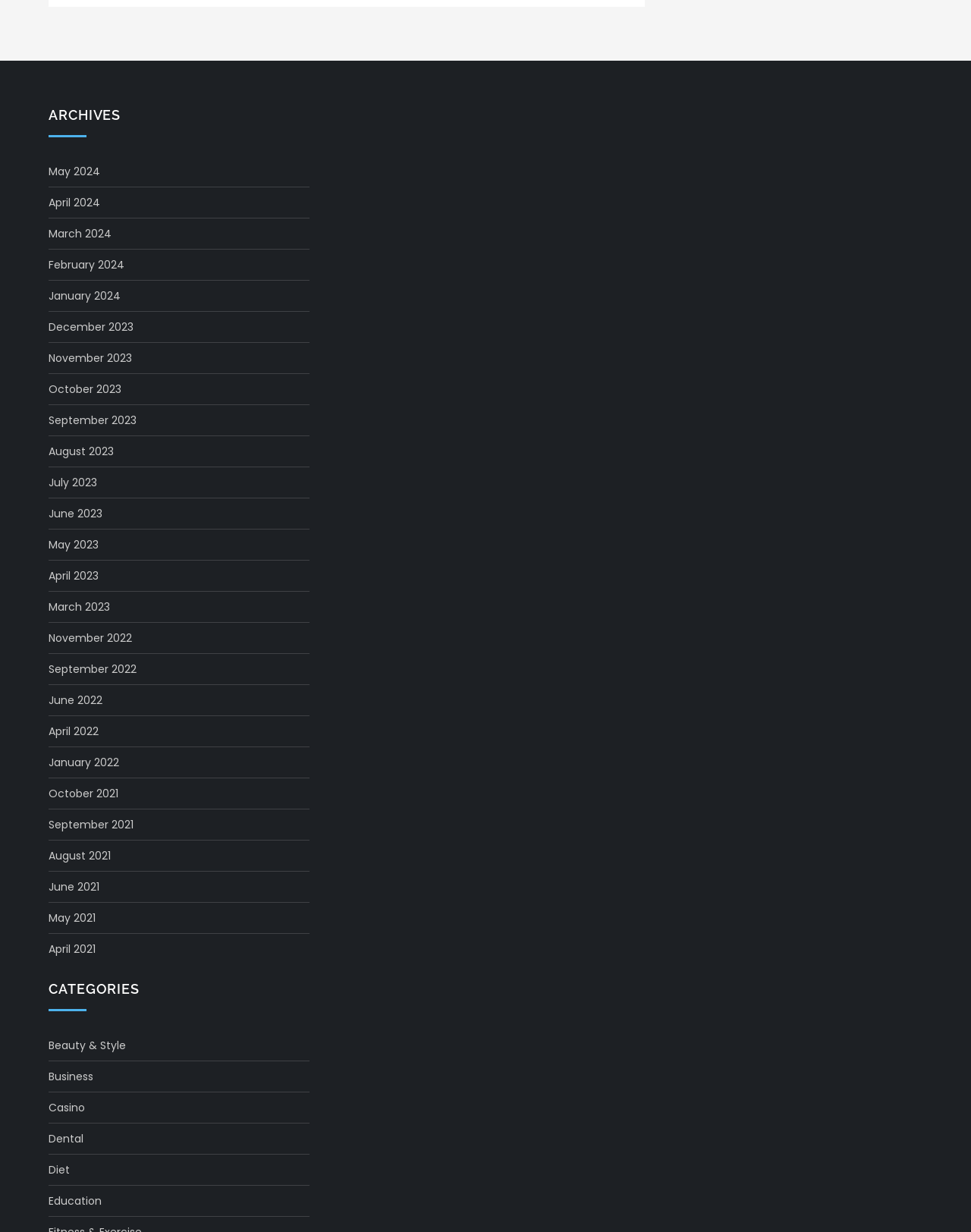How many months are listed under the 'ARCHIVES' section?
Refer to the image and give a detailed answer to the question.

The webpage has a section titled 'ARCHIVES' which lists 24 months, ranging from May 2024 to January 2022.